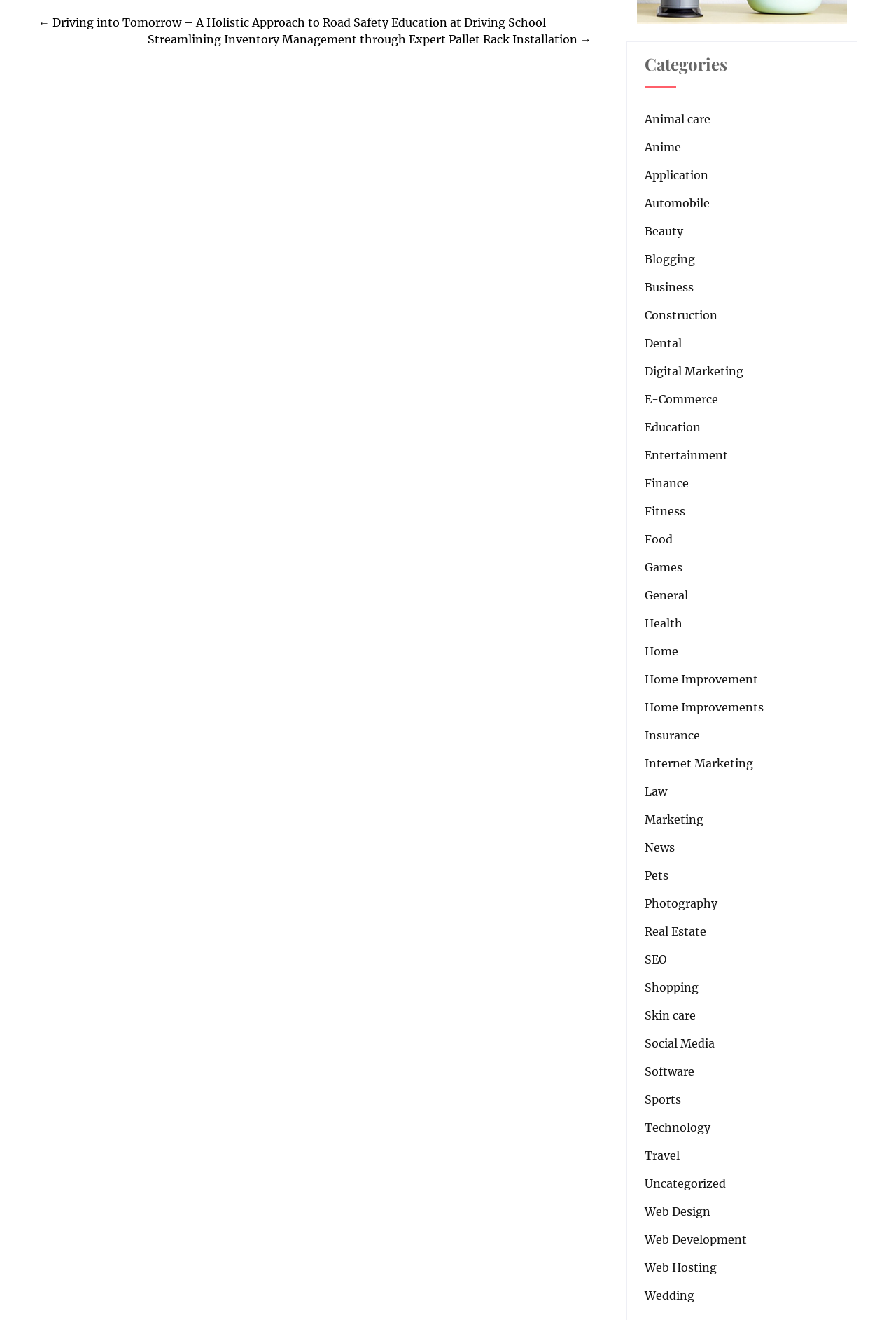Find and provide the bounding box coordinates for the UI element described with: "Web Hosting".

[0.72, 0.954, 0.8, 0.966]